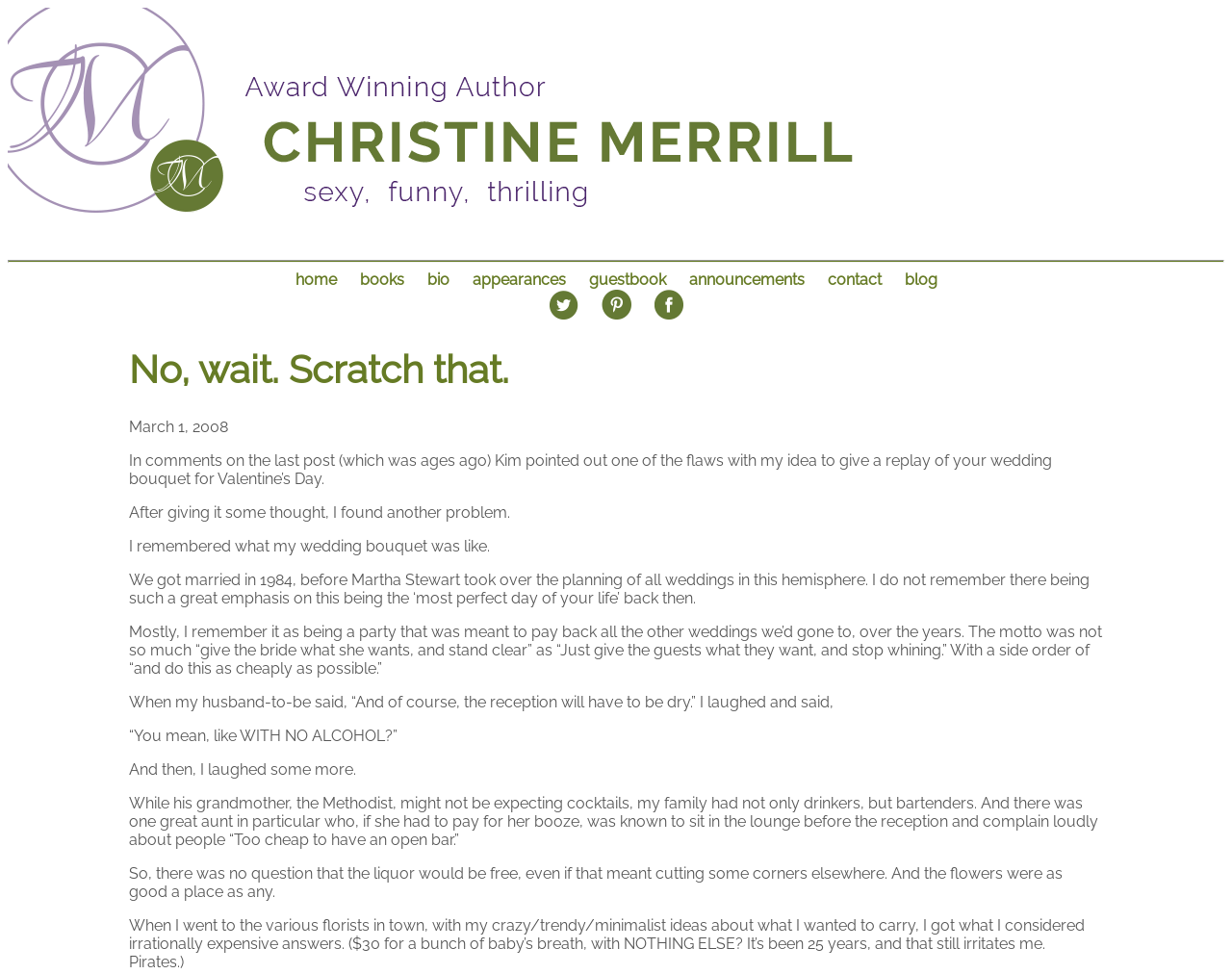Find the bounding box coordinates of the element I should click to carry out the following instruction: "go to the appearances page".

[0.375, 0.278, 0.467, 0.296]